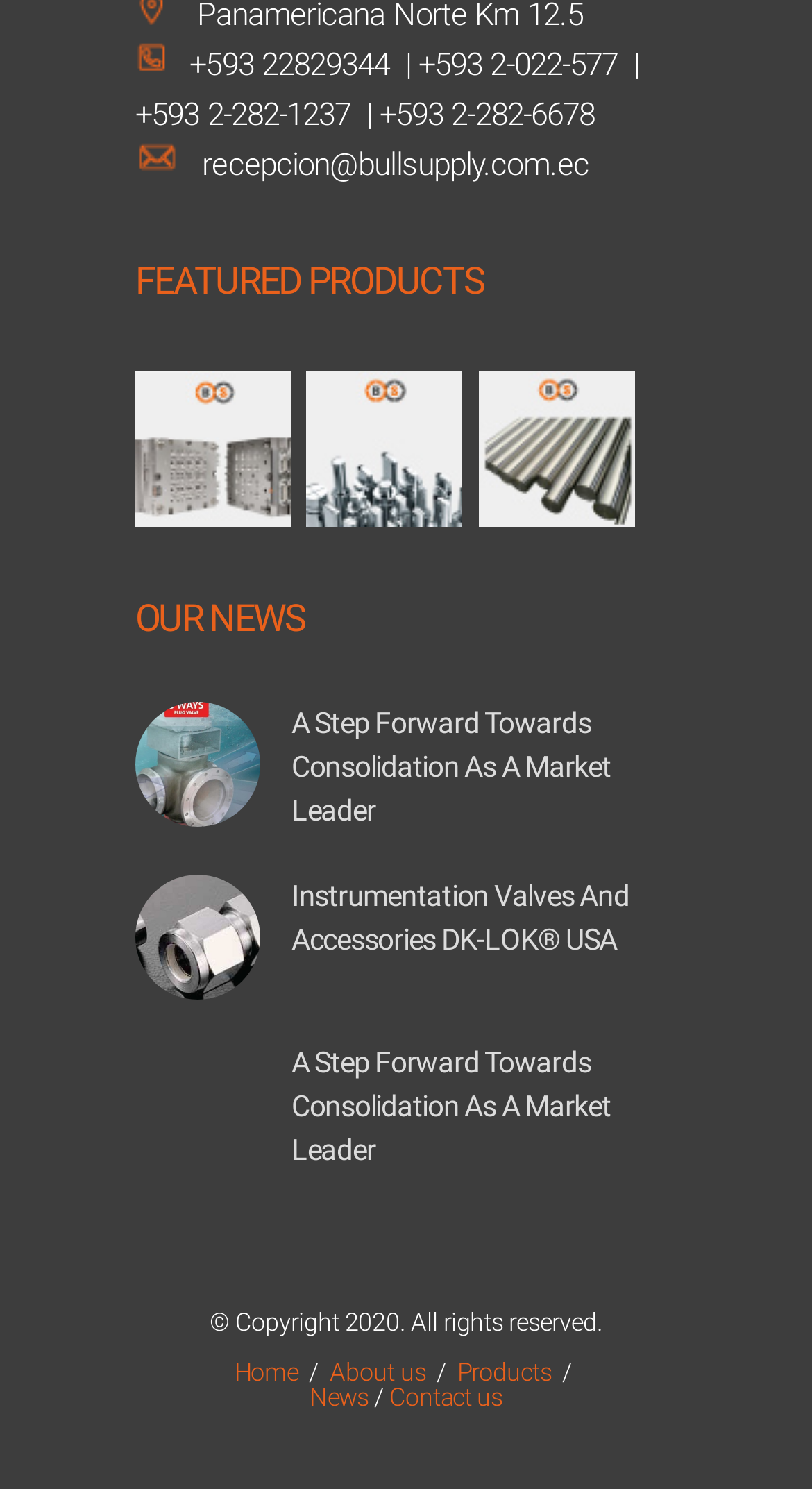Given the description "Products", determine the bounding box of the corresponding UI element.

[0.563, 0.912, 0.679, 0.932]